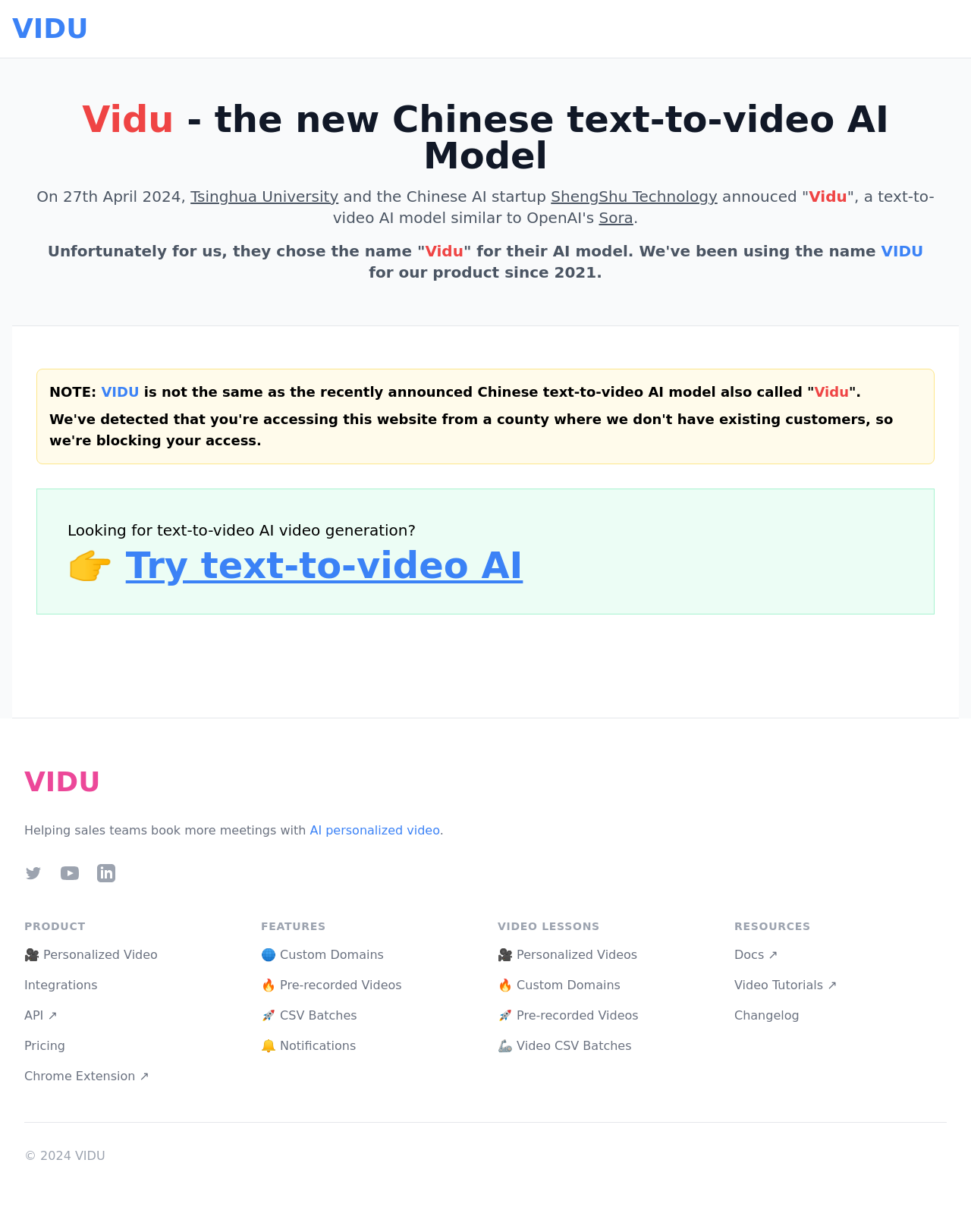What is the name of the university mentioned?
Refer to the image and provide a one-word or short phrase answer.

Tsinghua University